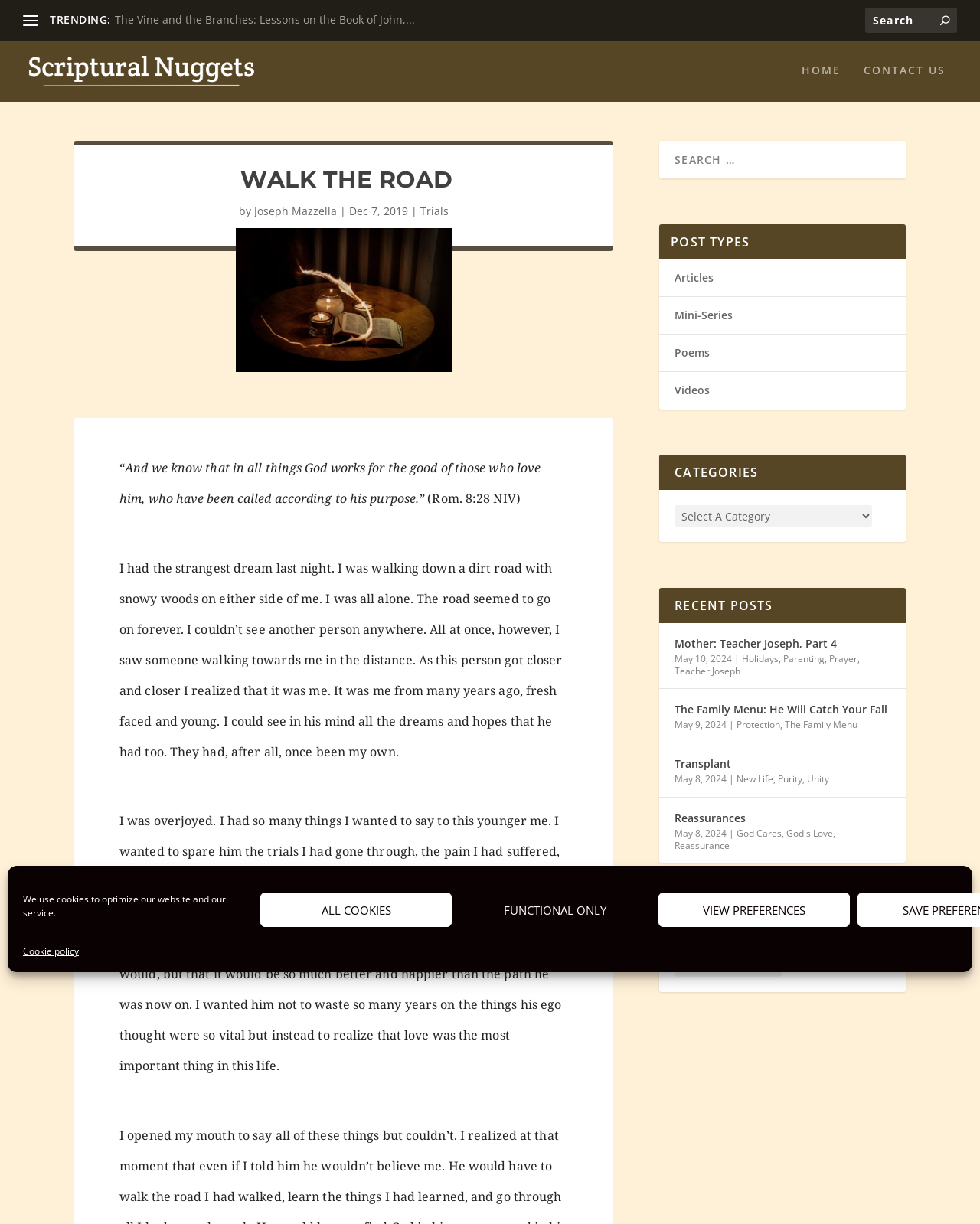What is the name of the author?
Please craft a detailed and exhaustive response to the question.

I found the author's name by looking at the section that says 'by' and then finding the link next to it, which is 'Joseph Mazzella'.